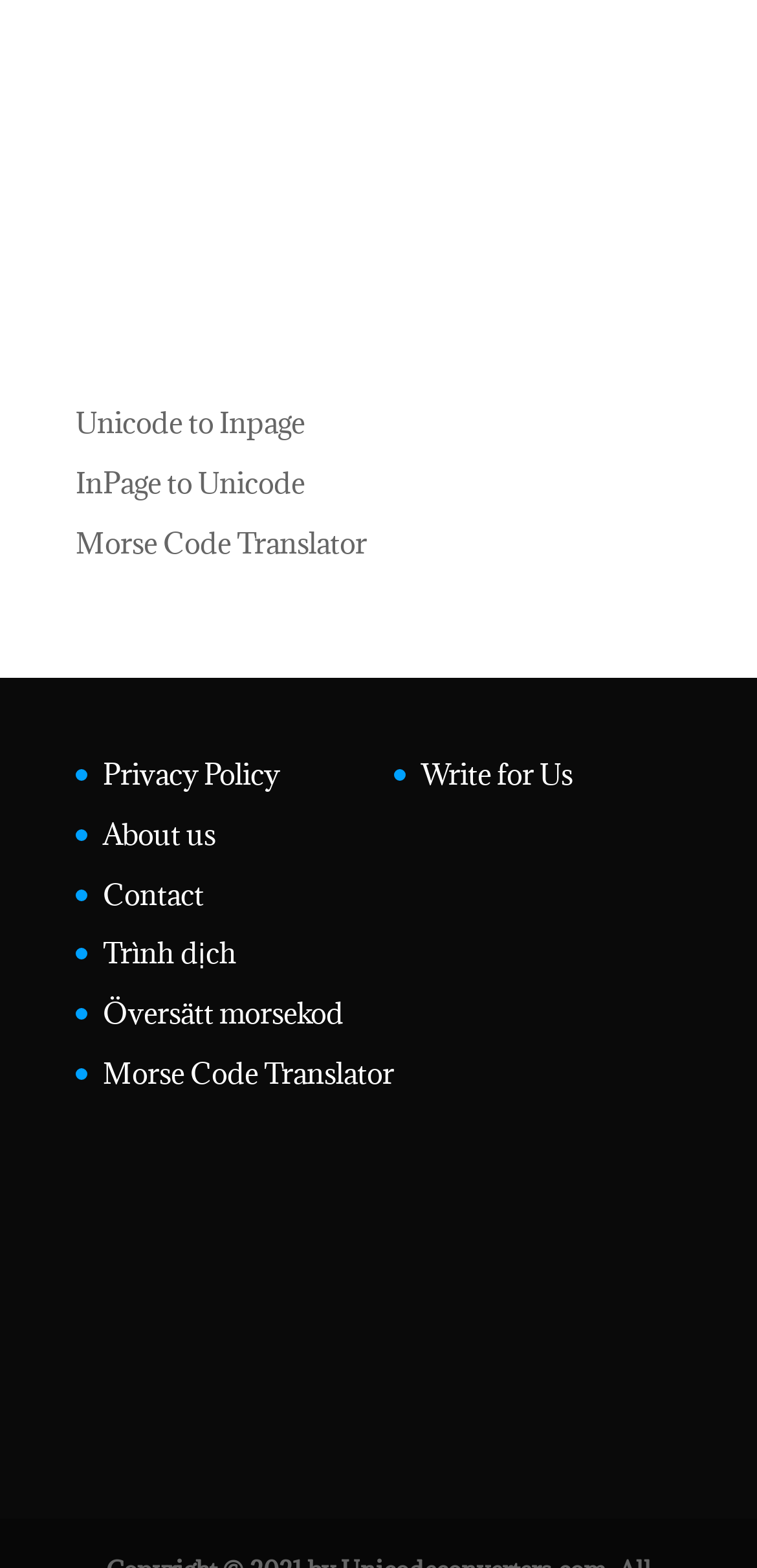Specify the bounding box coordinates of the element's area that should be clicked to execute the given instruction: "contact us". The coordinates should be four float numbers between 0 and 1, i.e., [left, top, right, bottom].

[0.136, 0.558, 0.269, 0.582]